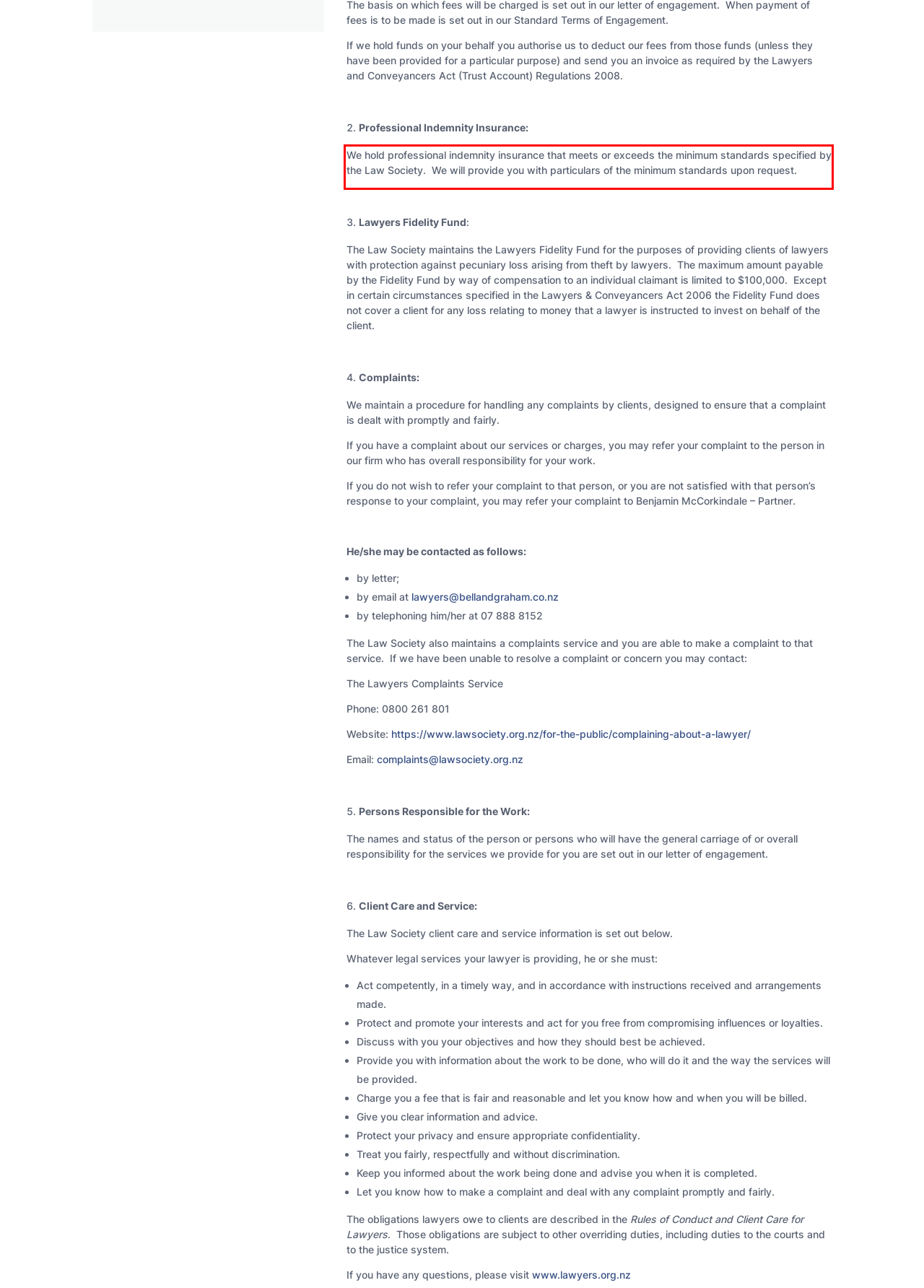Identify and extract the text within the red rectangle in the screenshot of the webpage.

We hold professional indemnity insurance that meets or exceeds the minimum standards specified by the Law Society. We will provide you with particulars of the minimum standards upon request.